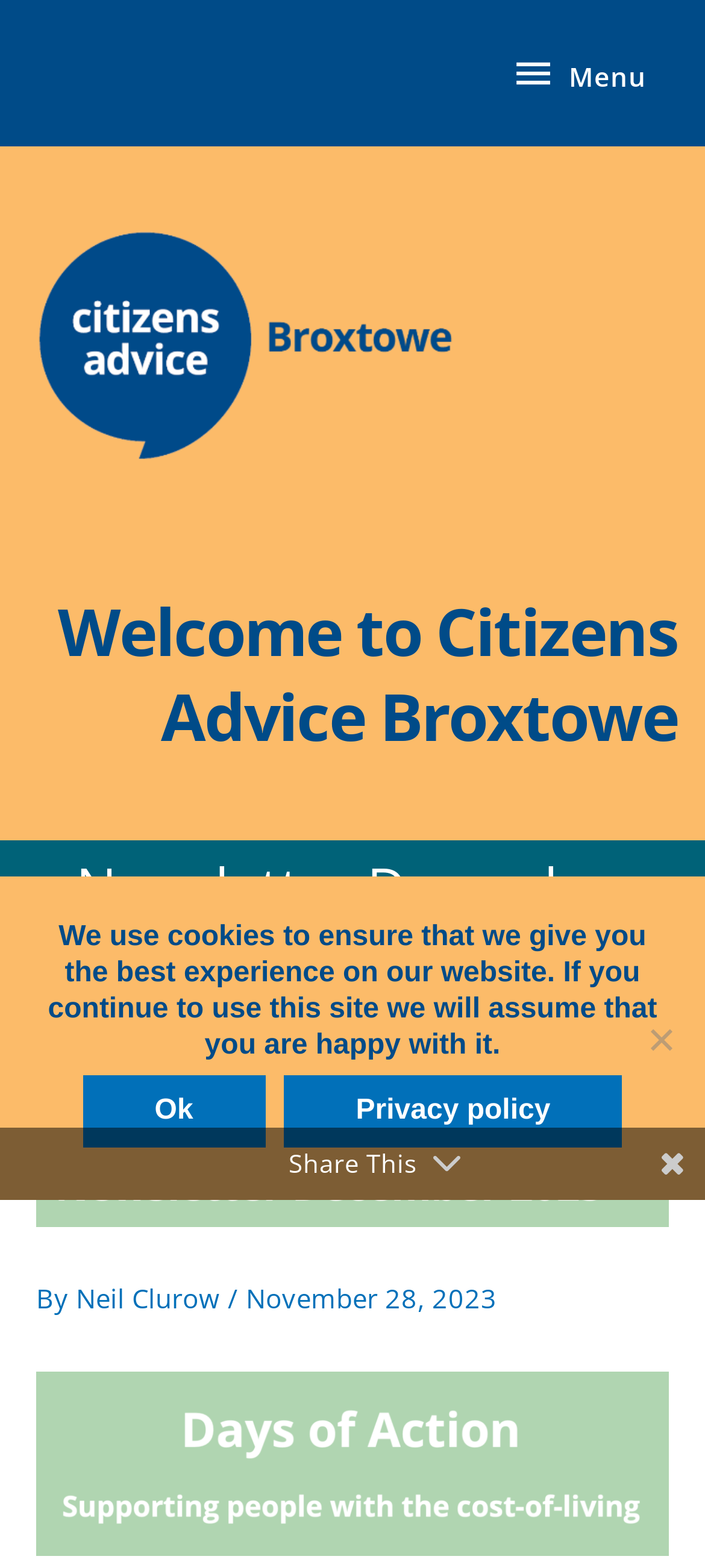Please respond to the question with a concise word or phrase:
What is the title of the webpage?

Newsletter December 2023